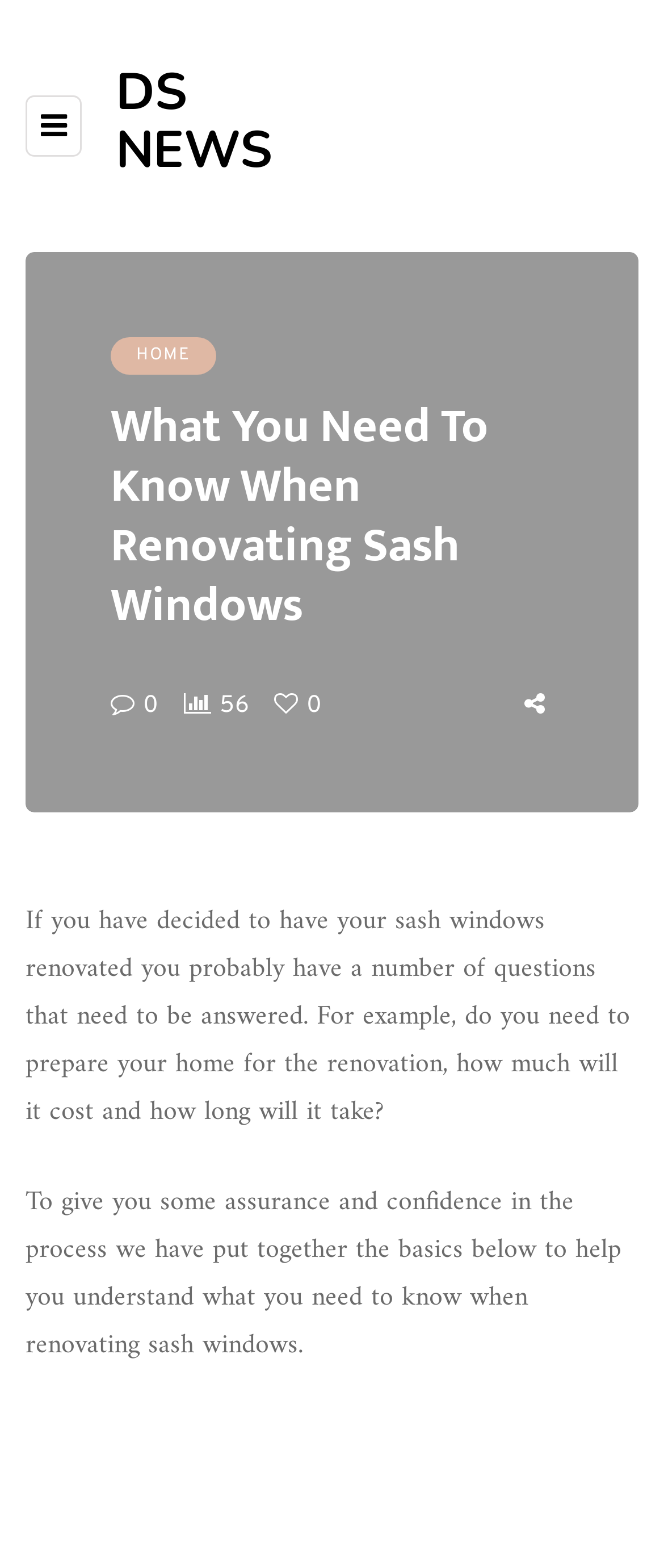What is the relationship between the renovation process and the homeowner?
Refer to the image and answer the question using a single word or phrase.

Preparation